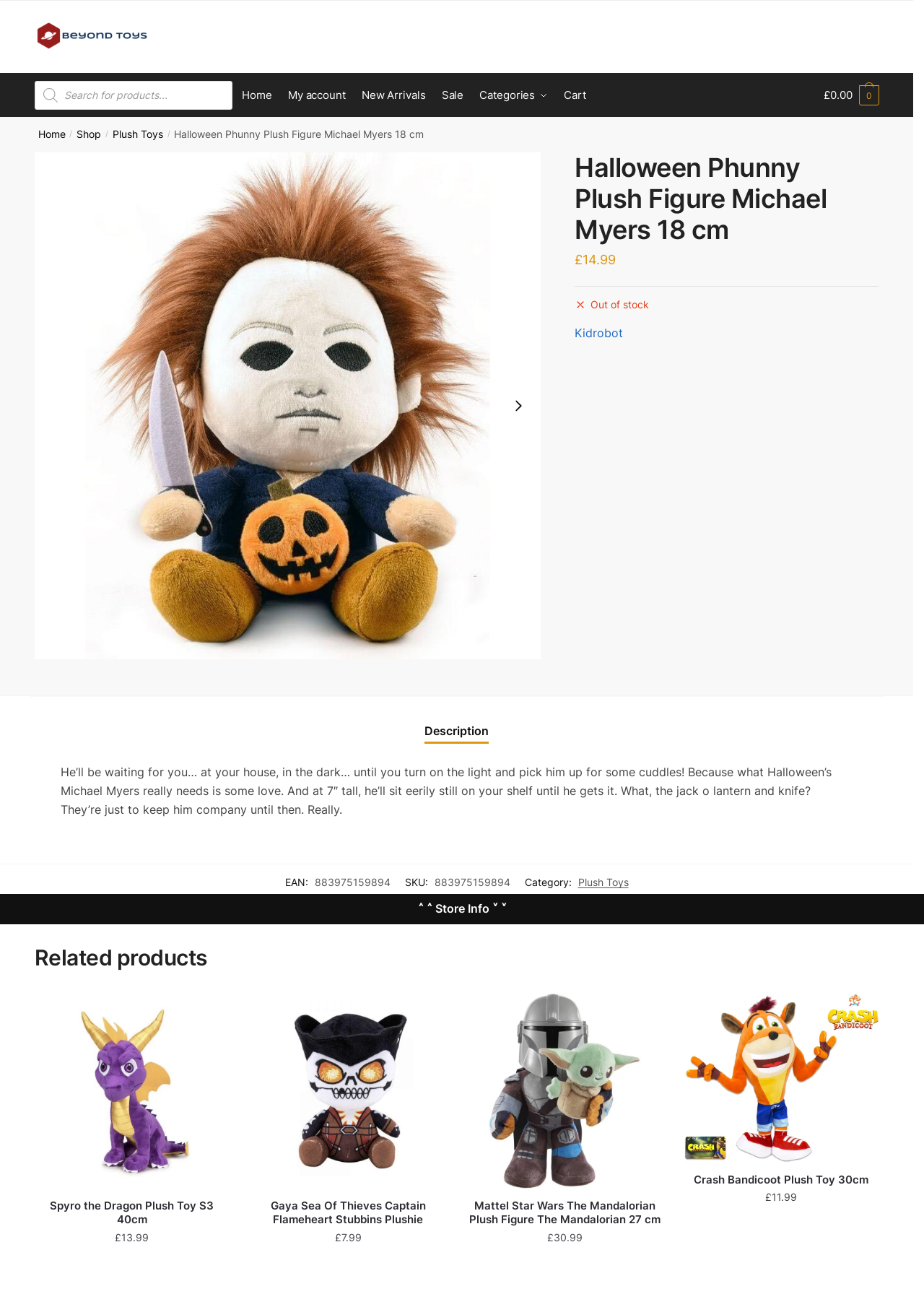How many related products are shown?
Answer with a single word or phrase, using the screenshot for reference.

4